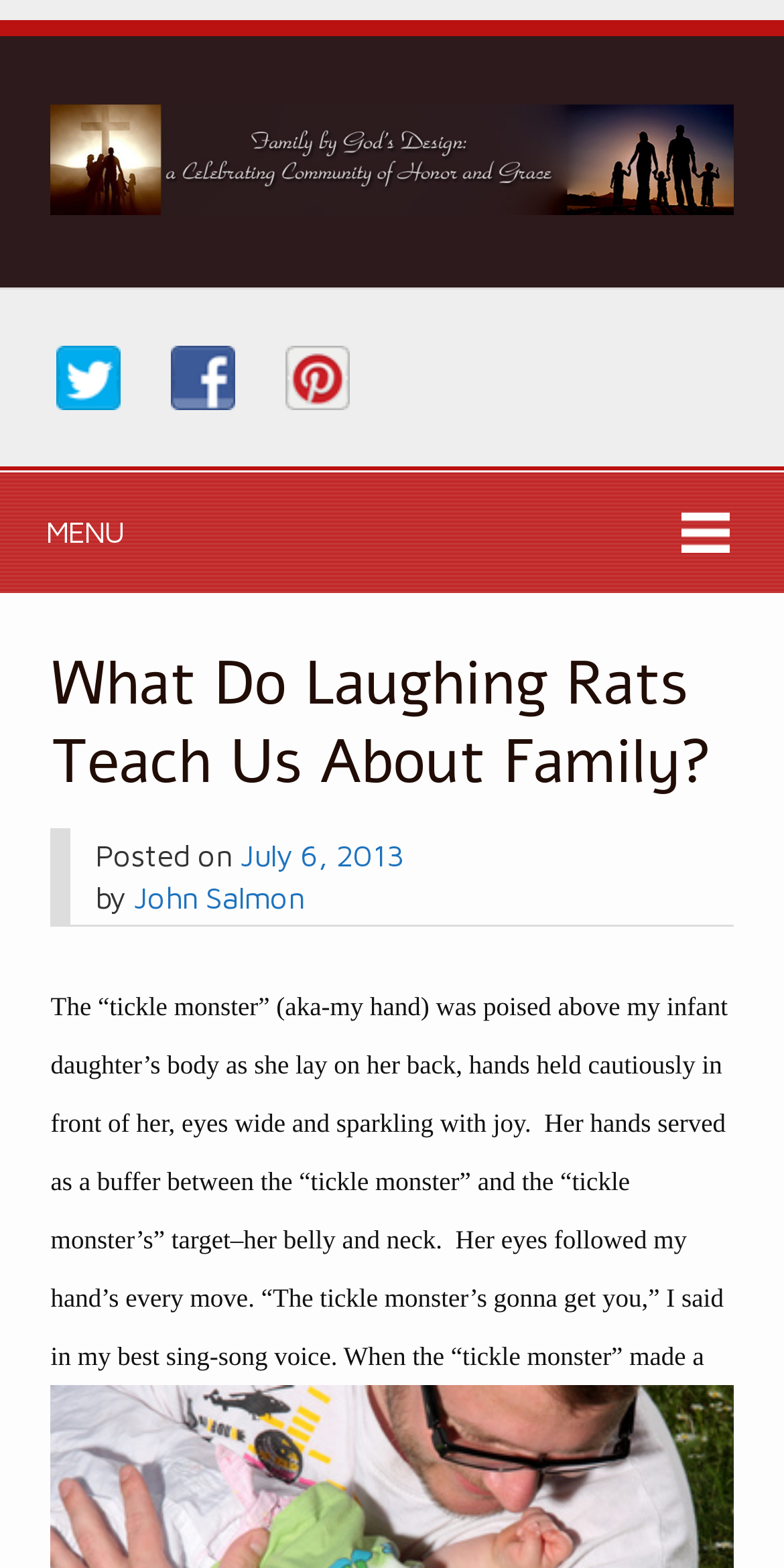How many social media icons are present?
Look at the image and provide a detailed response to the question.

I counted the number of social media icons by looking at the images 'twitter', 'facebook', and 'pinterest' which are present on the webpage.